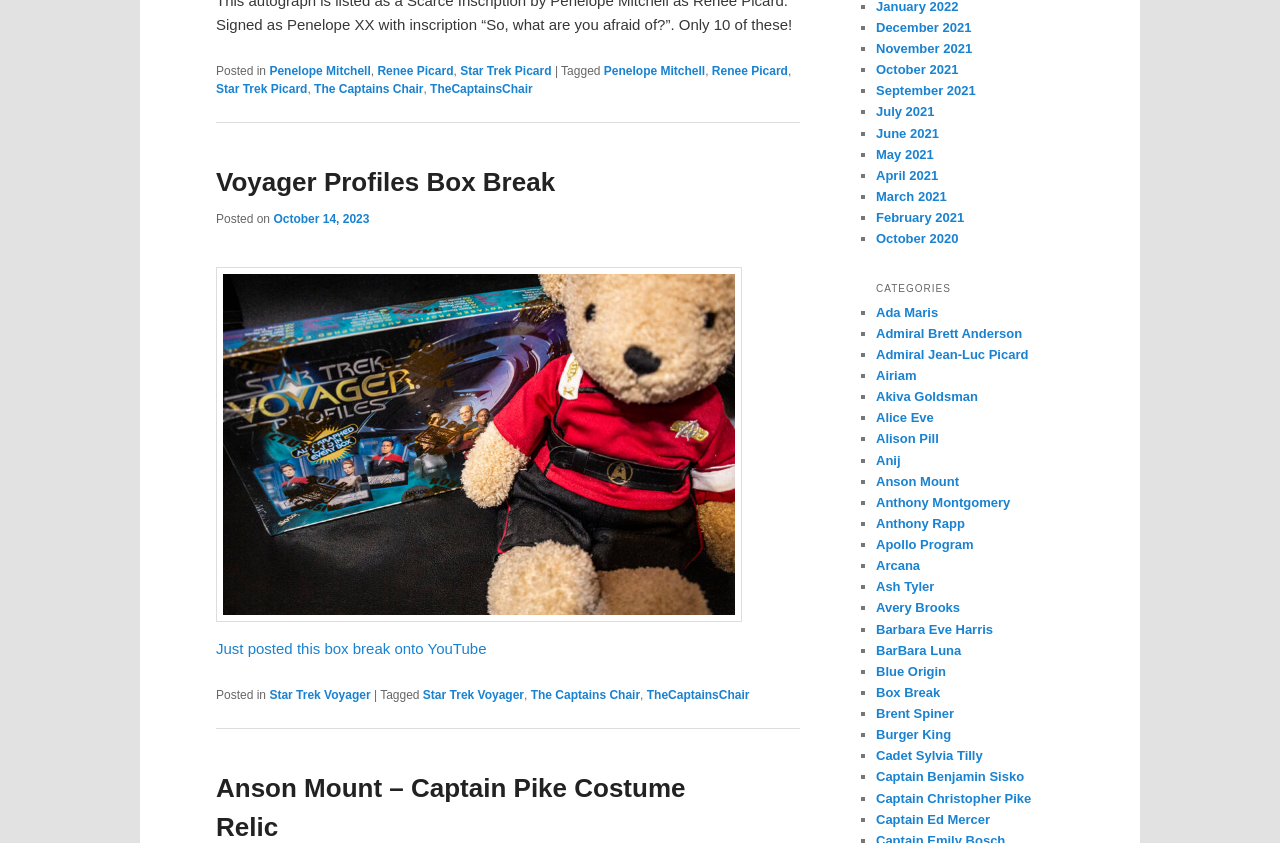Please give a one-word or short phrase response to the following question: 
Who posted the article?

Penelope Mitchell